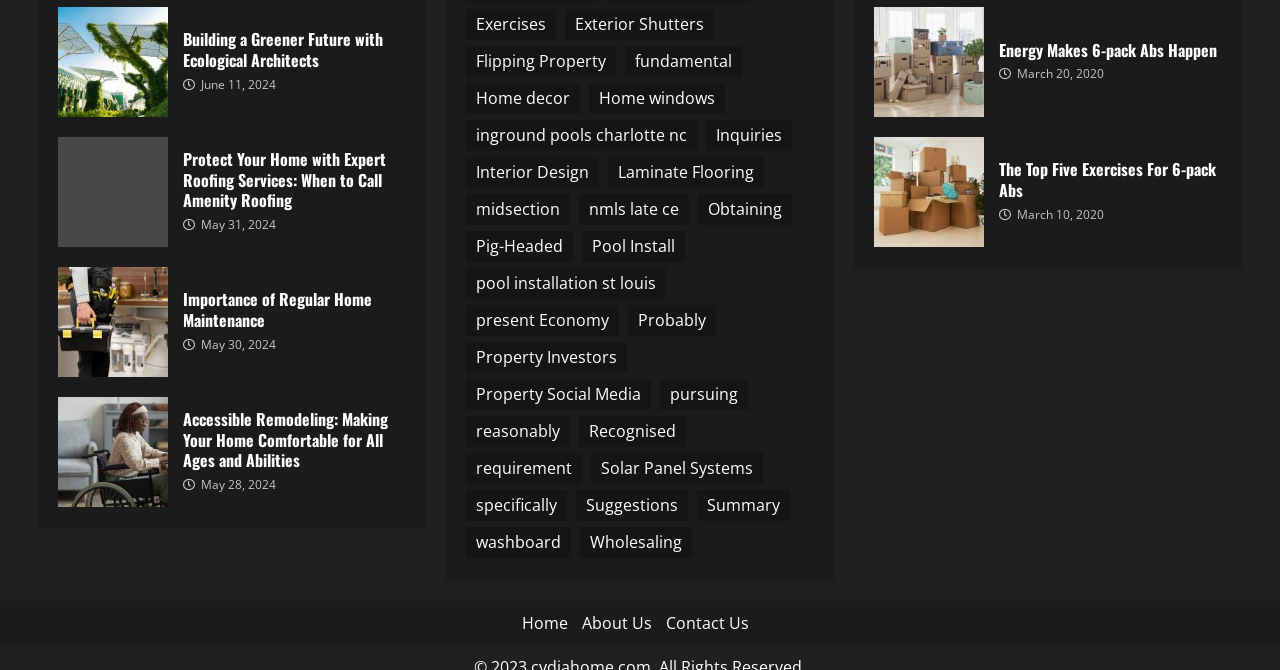Find the bounding box coordinates of the element's region that should be clicked in order to follow the given instruction: "Click on 'Building a Greener Future with Ecological Architects'". The coordinates should consist of four float numbers between 0 and 1, i.e., [left, top, right, bottom].

[0.143, 0.044, 0.317, 0.106]